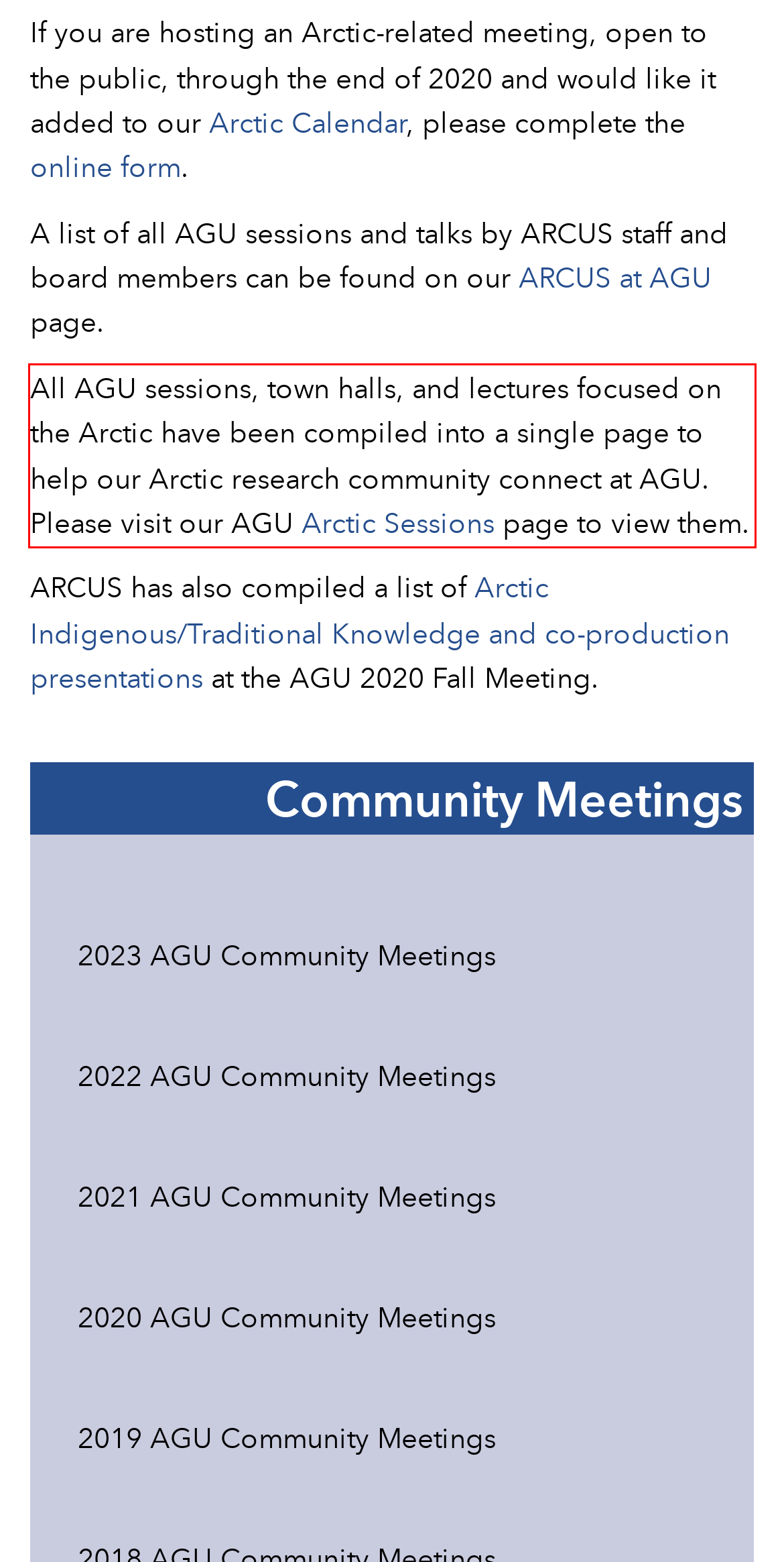Examine the screenshot of the webpage, locate the red bounding box, and generate the text contained within it.

All AGU sessions, town halls, and lectures focused on the Arctic have been compiled into a single page to help our Arctic research community connect at AGU. Please visit our AGU Arctic Sessions page to view them.